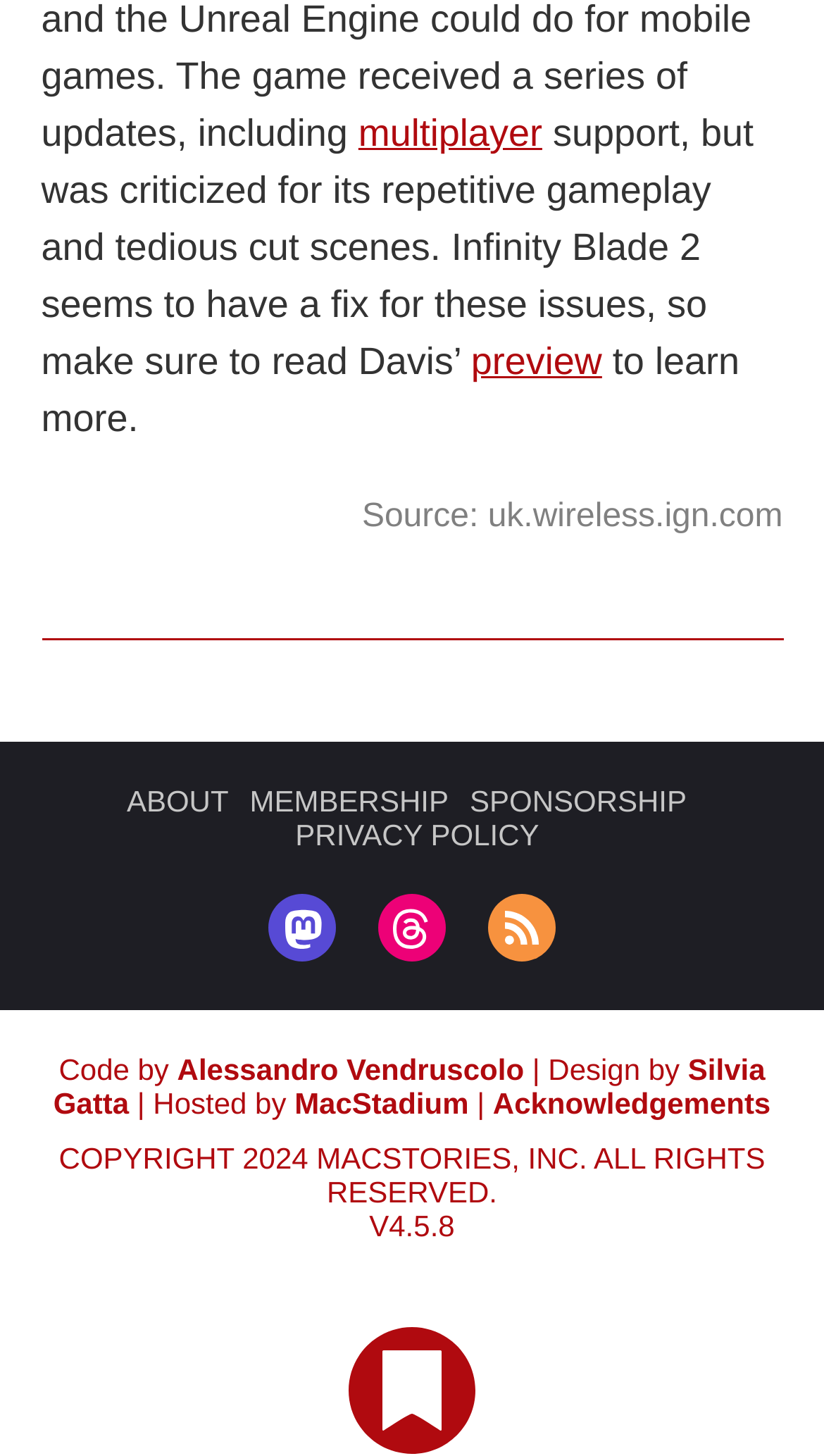Who hosts the webpage?
Using the image as a reference, give a one-word or short phrase answer.

MacStadium